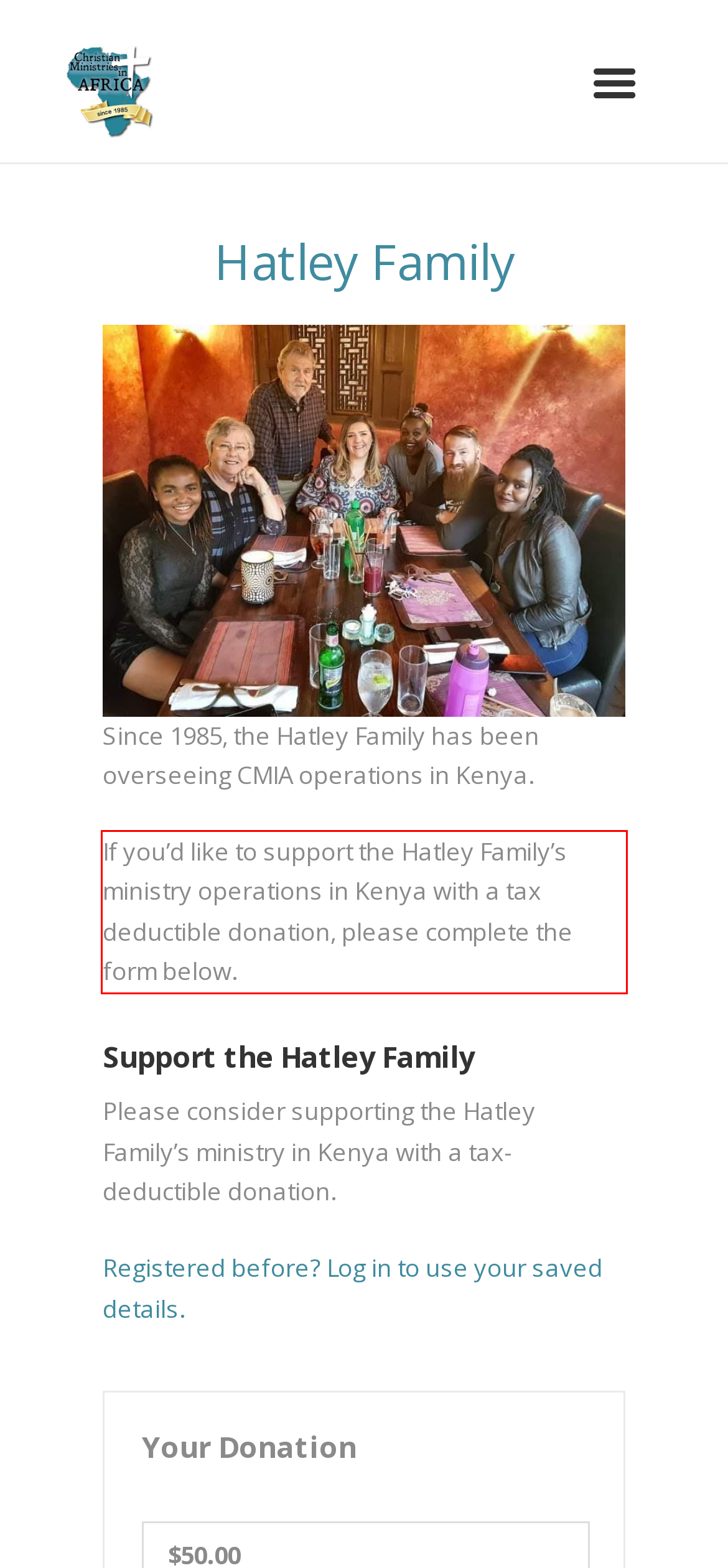Please analyze the screenshot of a webpage and extract the text content within the red bounding box using OCR.

If you’d like to support the Hatley Family’s ministry operations in Kenya with a tax deductible donation, please complete the form below.